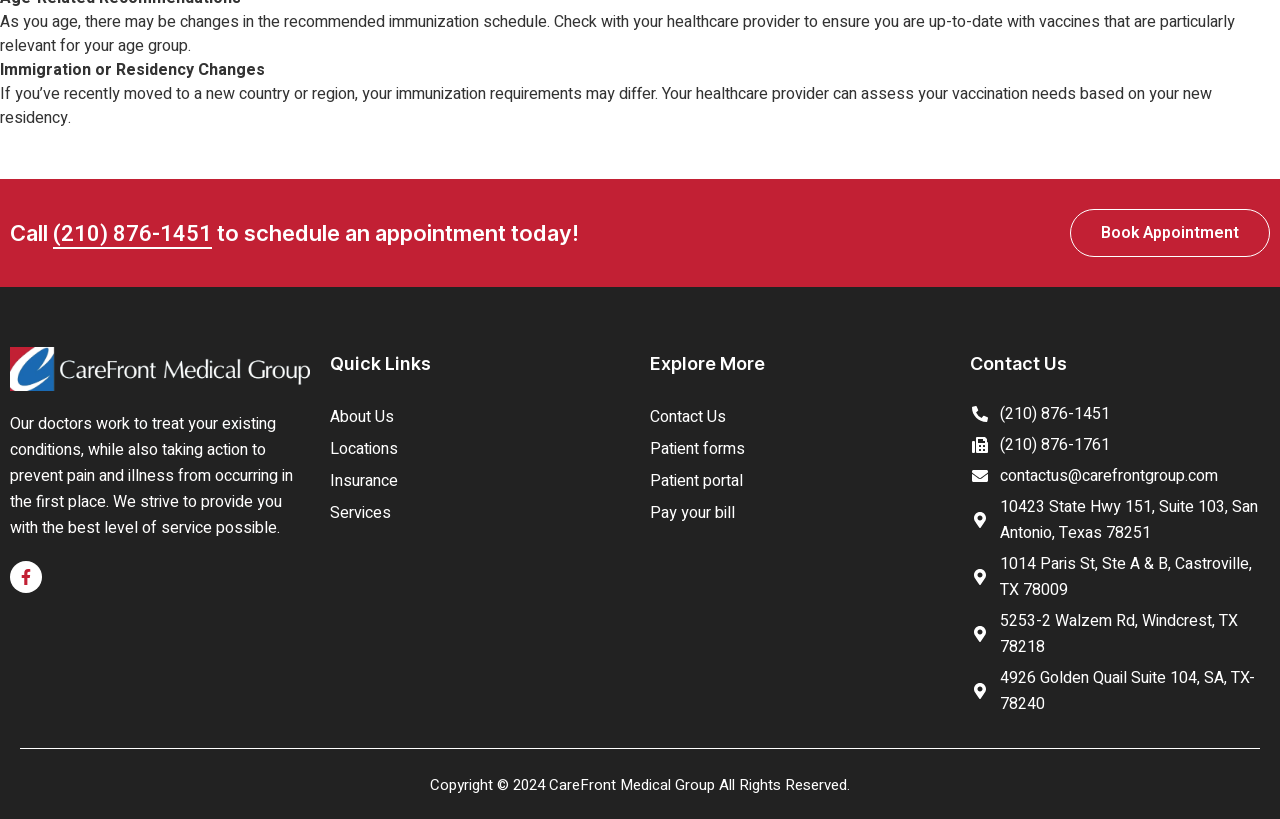Please locate the bounding box coordinates of the element that needs to be clicked to achieve the following instruction: "Contact us via phone". The coordinates should be four float numbers between 0 and 1, i.e., [left, top, right, bottom].

[0.758, 0.49, 0.992, 0.521]